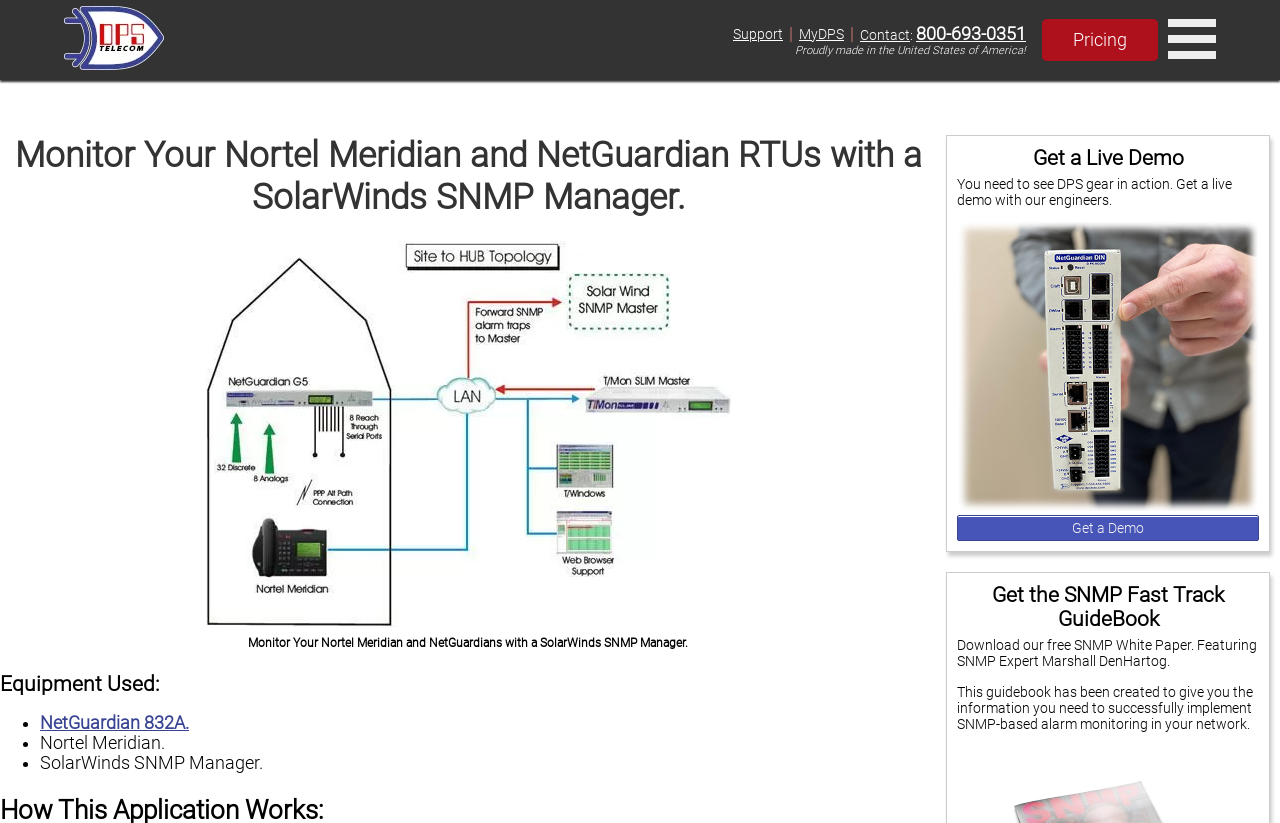What is the name of the guidebook being offered?
Look at the image and answer the question using a single word or phrase.

SNMP Fast Track GuideBook